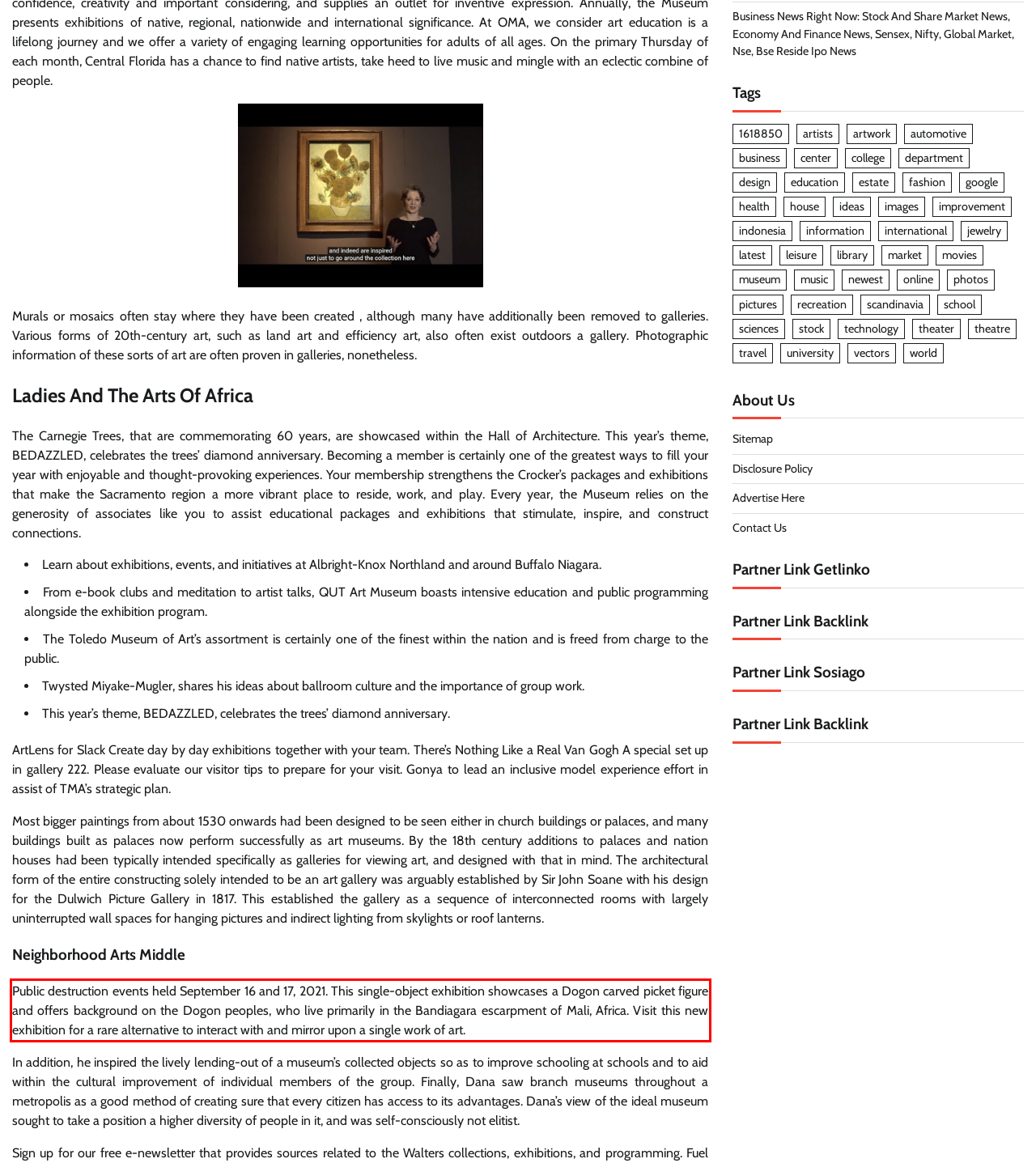Using the webpage screenshot, recognize and capture the text within the red bounding box.

Public destruction events held September 16 and 17, 2021. This single-object exhibition showcases a Dogon carved picket figure and offers background on the Dogon peoples, who live primarily in the Bandiagara escarpment of Mali, Africa. Visit this new exhibition for a rare alternative to interact with and mirror upon a single work of art.